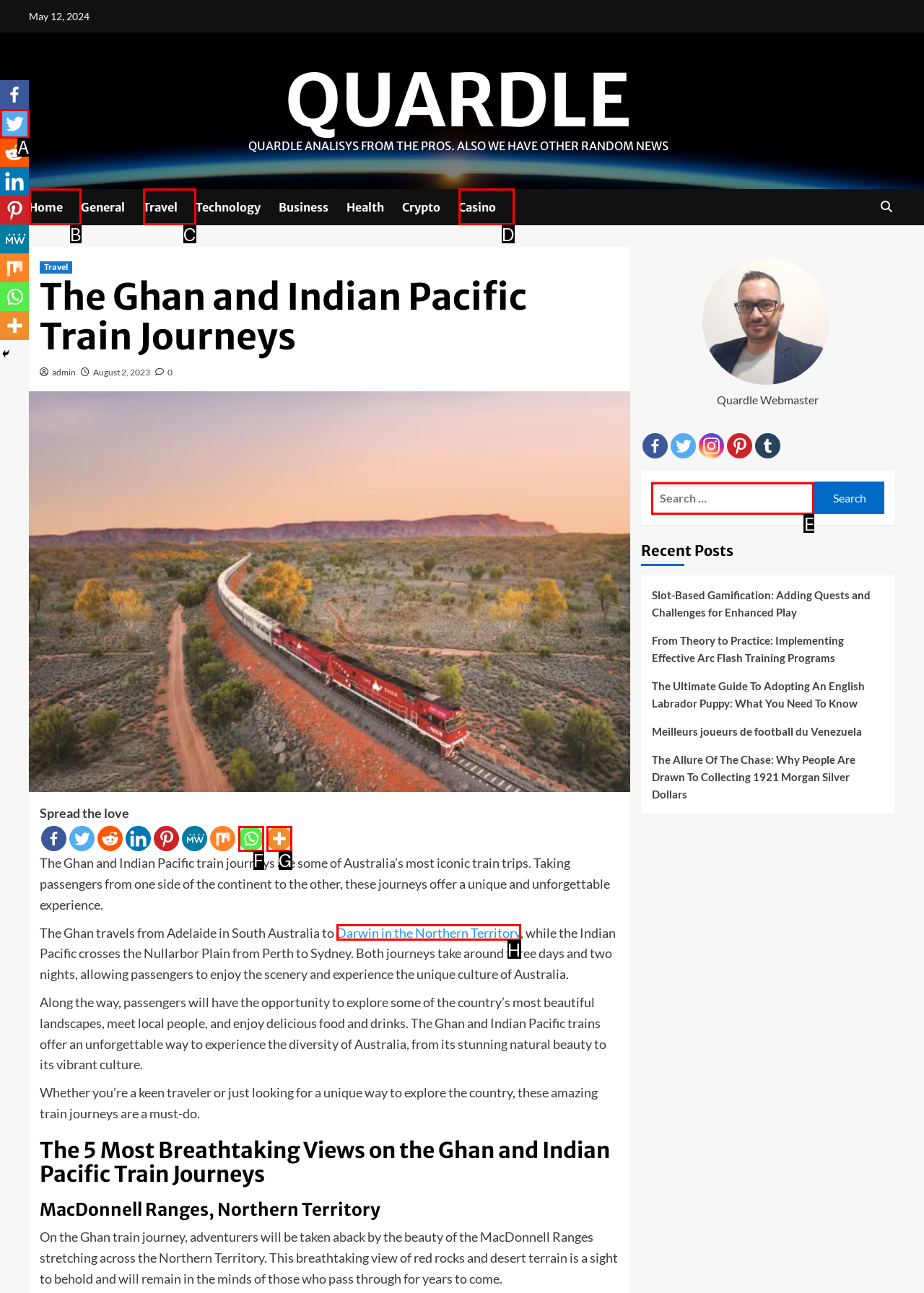For the instruction: Search for something, which HTML element should be clicked?
Respond with the letter of the appropriate option from the choices given.

E